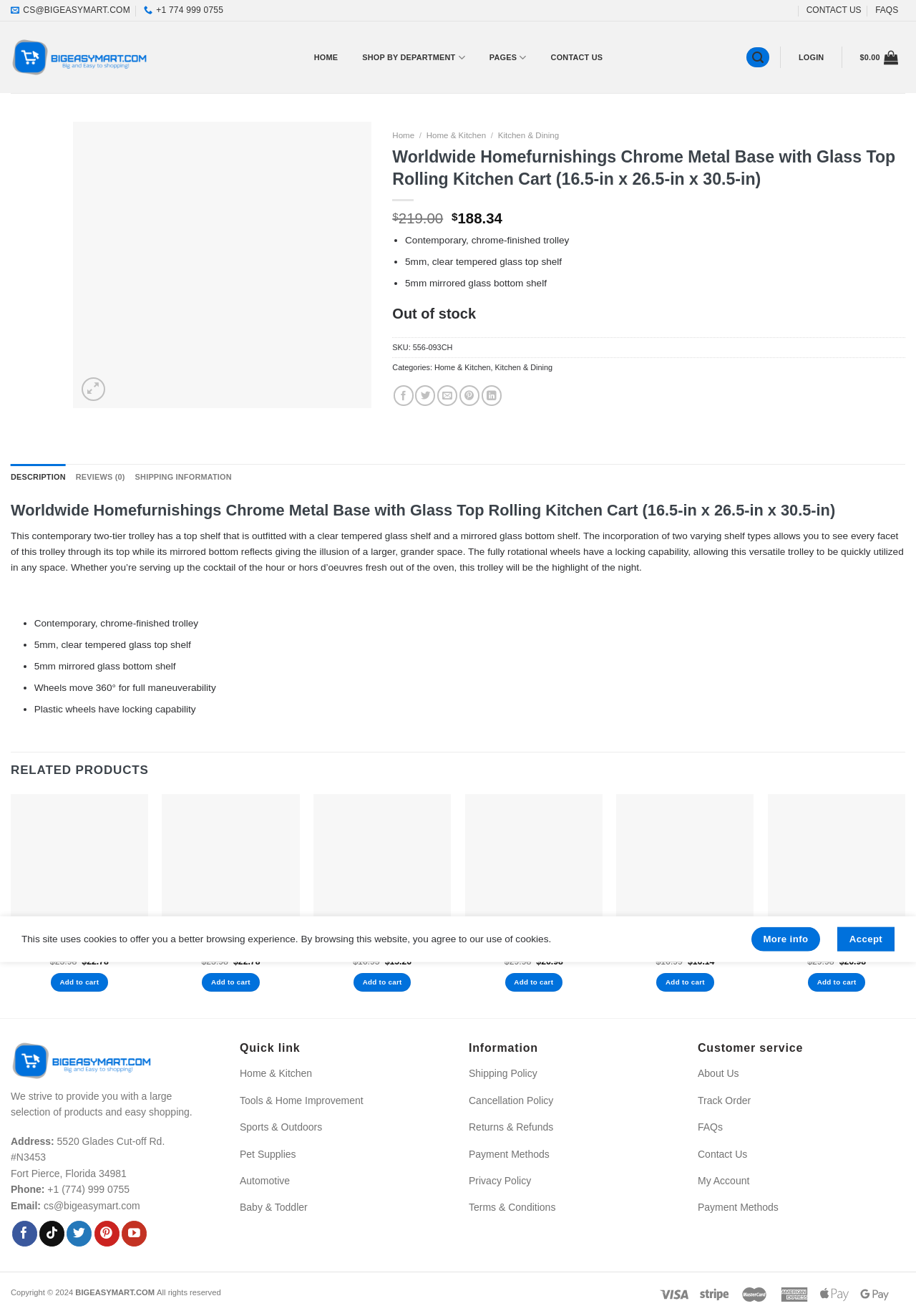Given the element description Add to cart, specify the bounding box coordinates of the corresponding UI element in the format (top-left x, top-left y, bottom-right x, bottom-right y). All values must be between 0 and 1.

[0.055, 0.74, 0.118, 0.753]